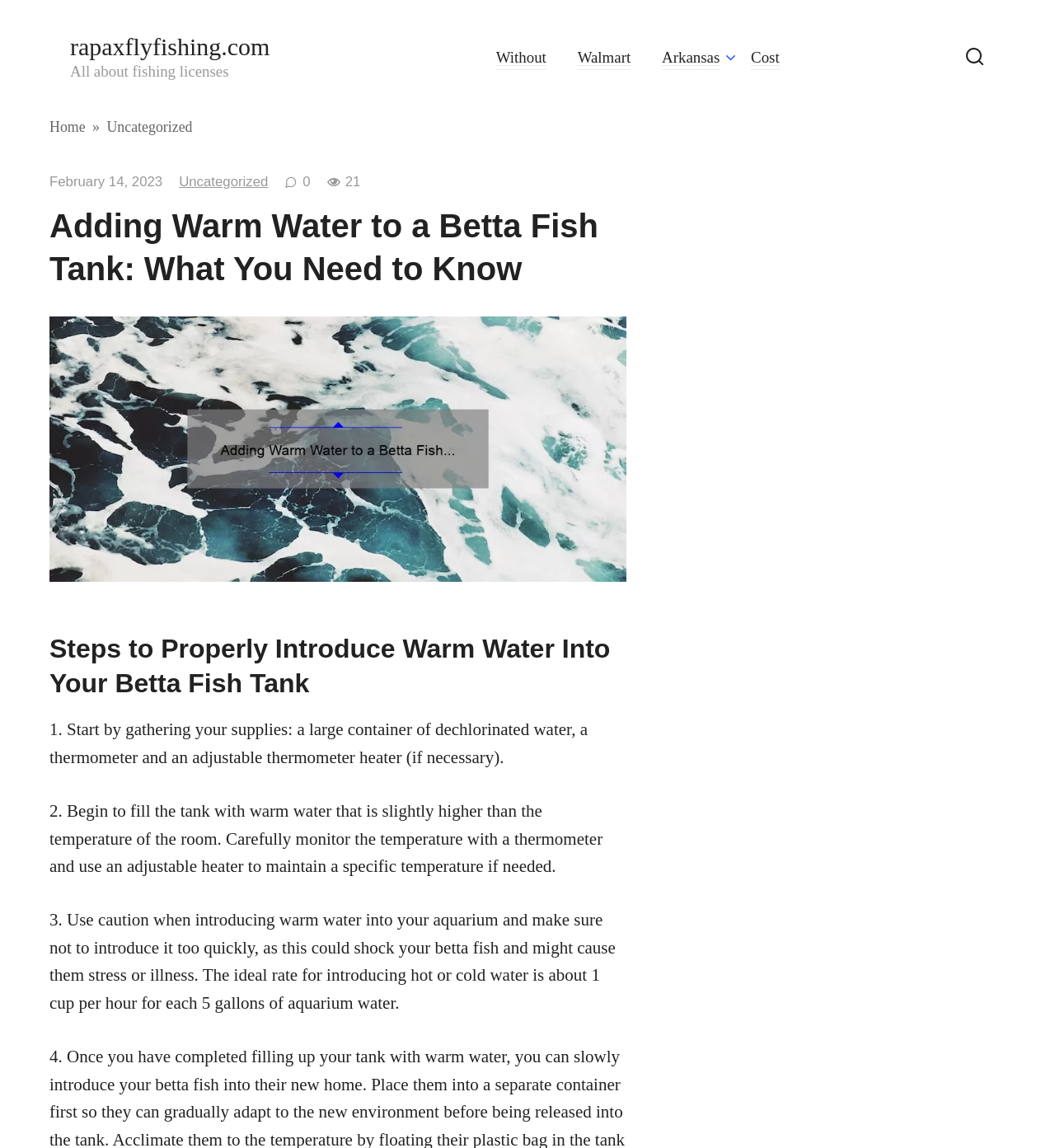What is the topic of the webpage?
Using the image as a reference, answer the question in detail.

I determined the topic of the webpage by reading the heading elements, which mention 'Betta Fish Tank' and provide steps to introduce warm water into it, indicating that the webpage is about betta fish tank care.